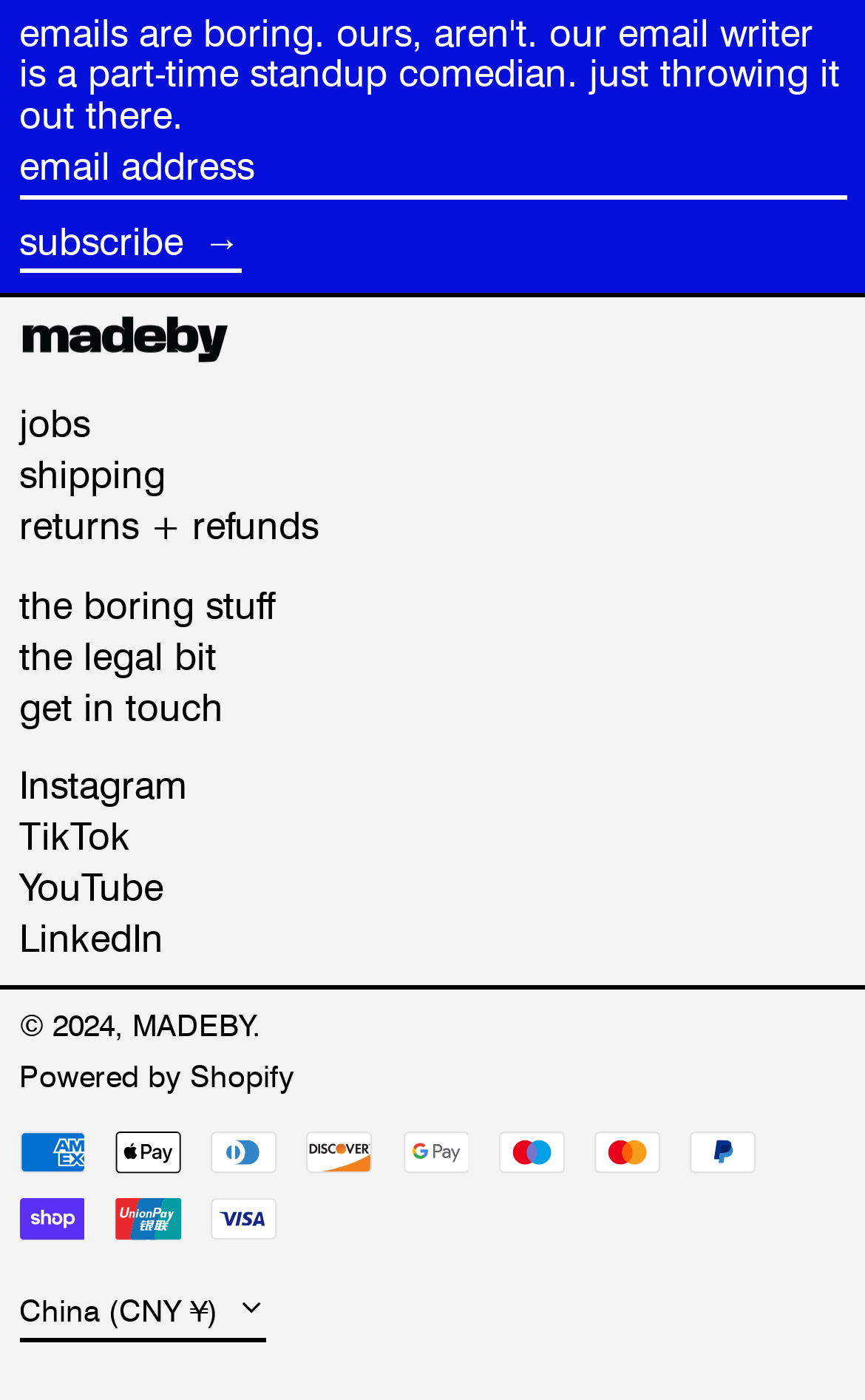How many social media links are provided?
Answer the question with a detailed and thorough explanation.

There are four social media links provided, including Instagram, TikTok, YouTube, and LinkedIn, which can be used to connect with the website's social media presence.